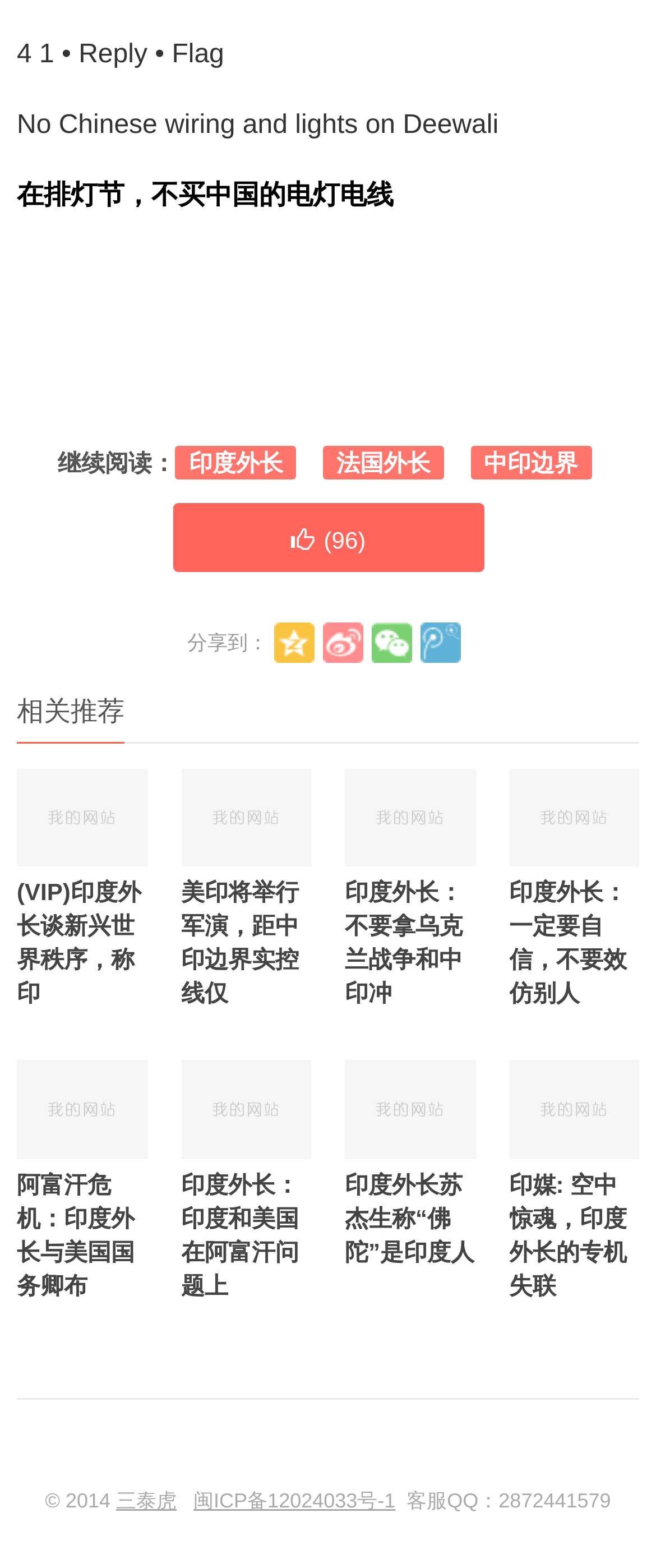Find the bounding box coordinates for the HTML element described in this sentence: "印媒: 空中惊魂，印度外长的专机失联". Provide the coordinates as four float numbers between 0 and 1, in the format [left, top, right, bottom].

[0.776, 0.676, 0.974, 0.83]